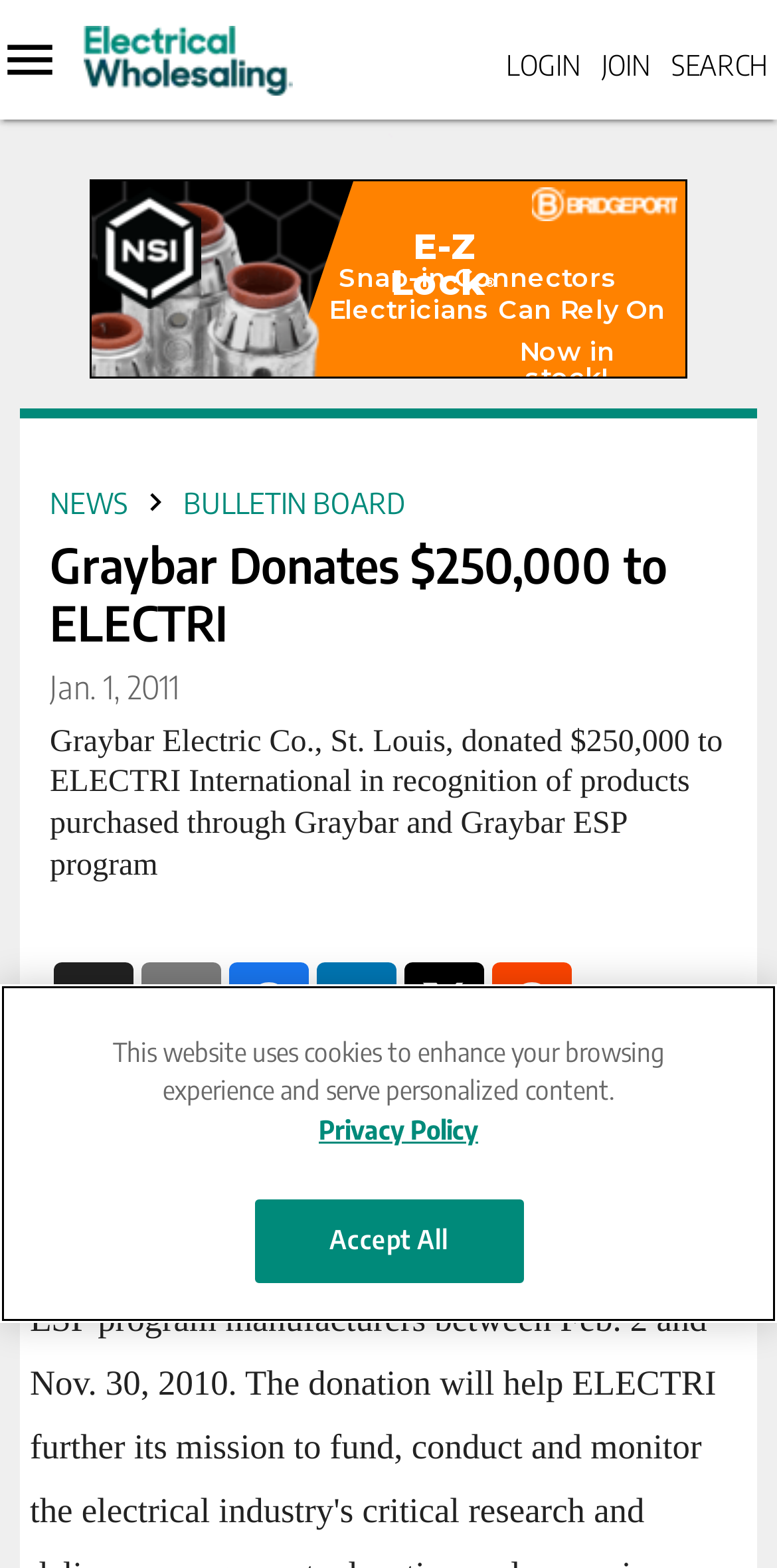Find and extract the text of the primary heading on the webpage.

Graybar Donates $250,000 to ELECTRI